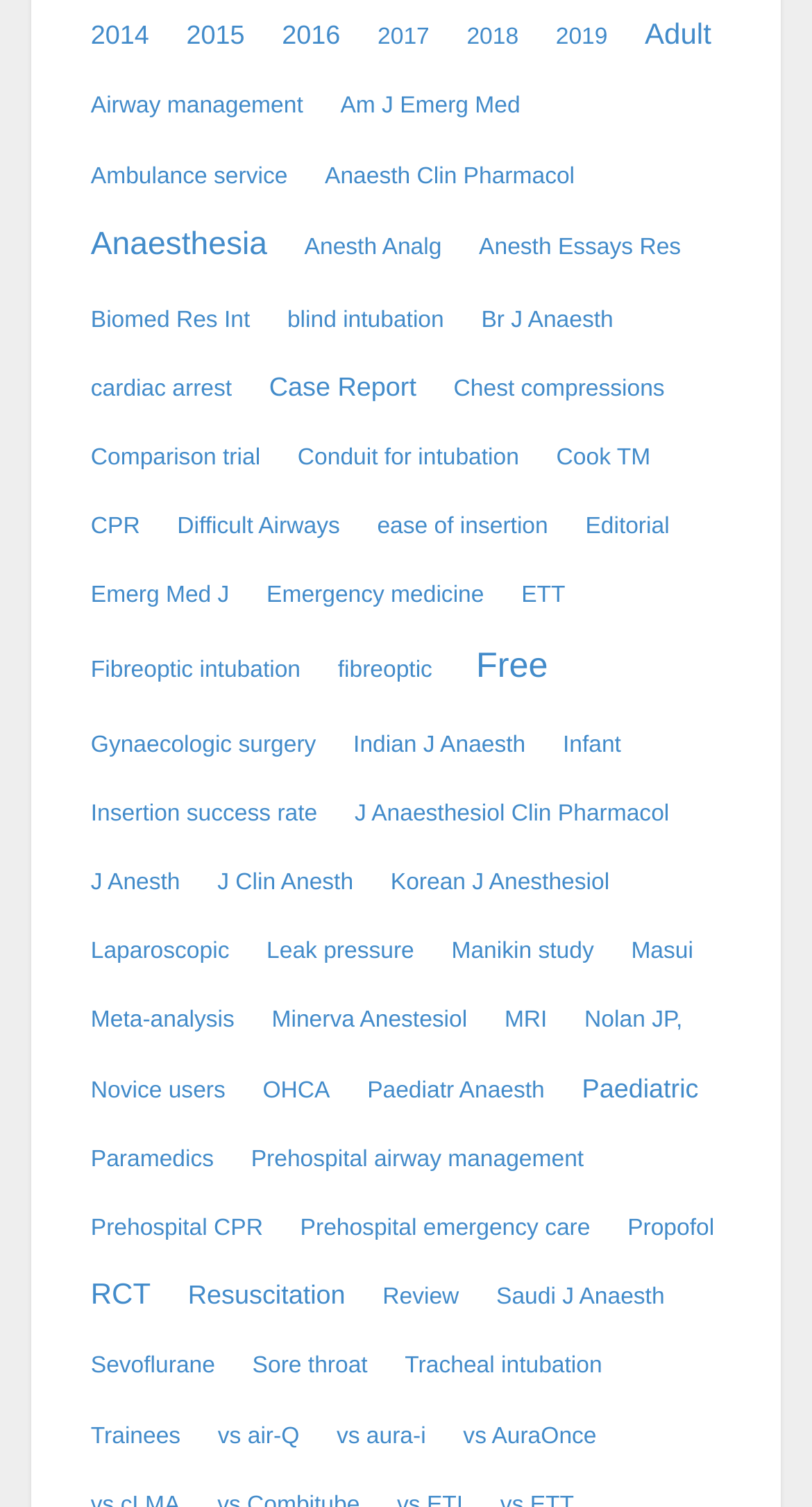Please identify the bounding box coordinates of the element that needs to be clicked to perform the following instruction: "Read about cardiac arrest".

[0.104, 0.246, 0.293, 0.27]